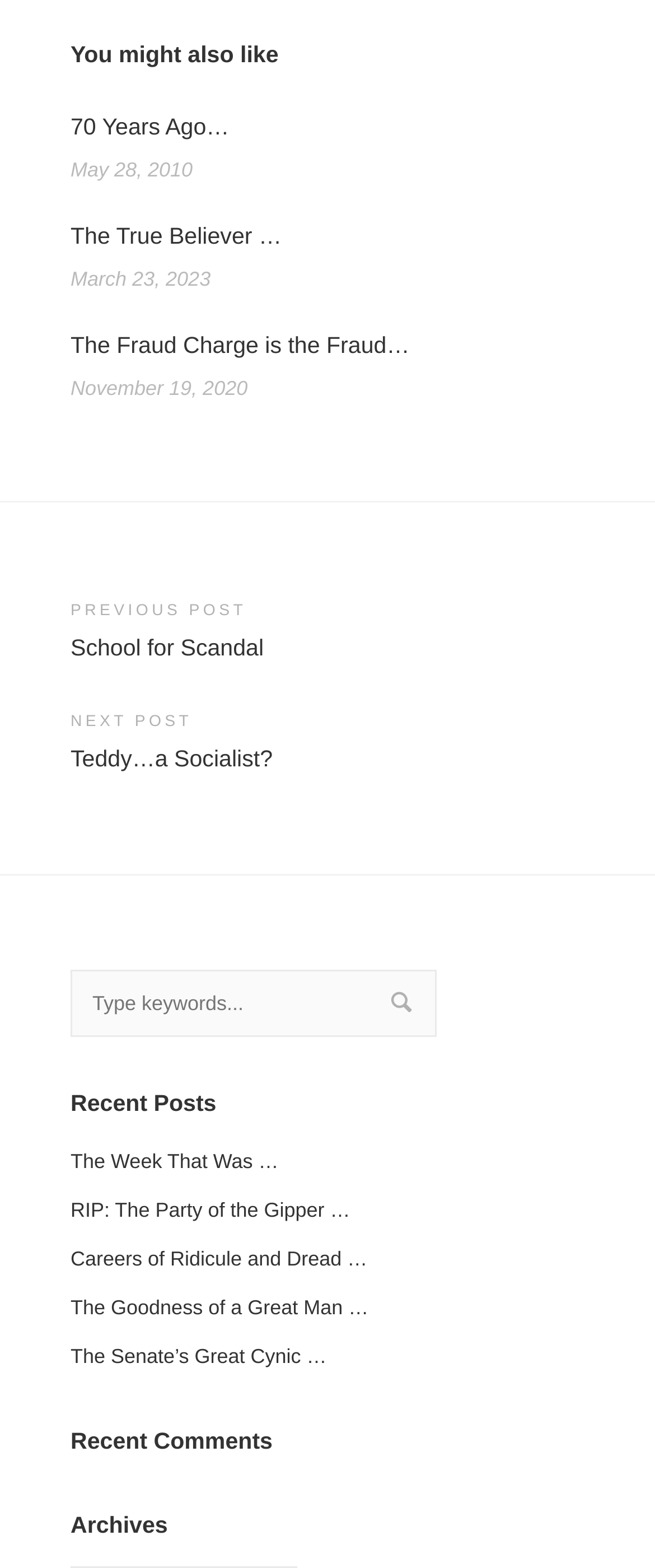Find the bounding box coordinates of the element you need to click on to perform this action: 'view recent post'. The coordinates should be represented by four float values between 0 and 1, in the format [left, top, right, bottom].

[0.108, 0.734, 0.425, 0.749]